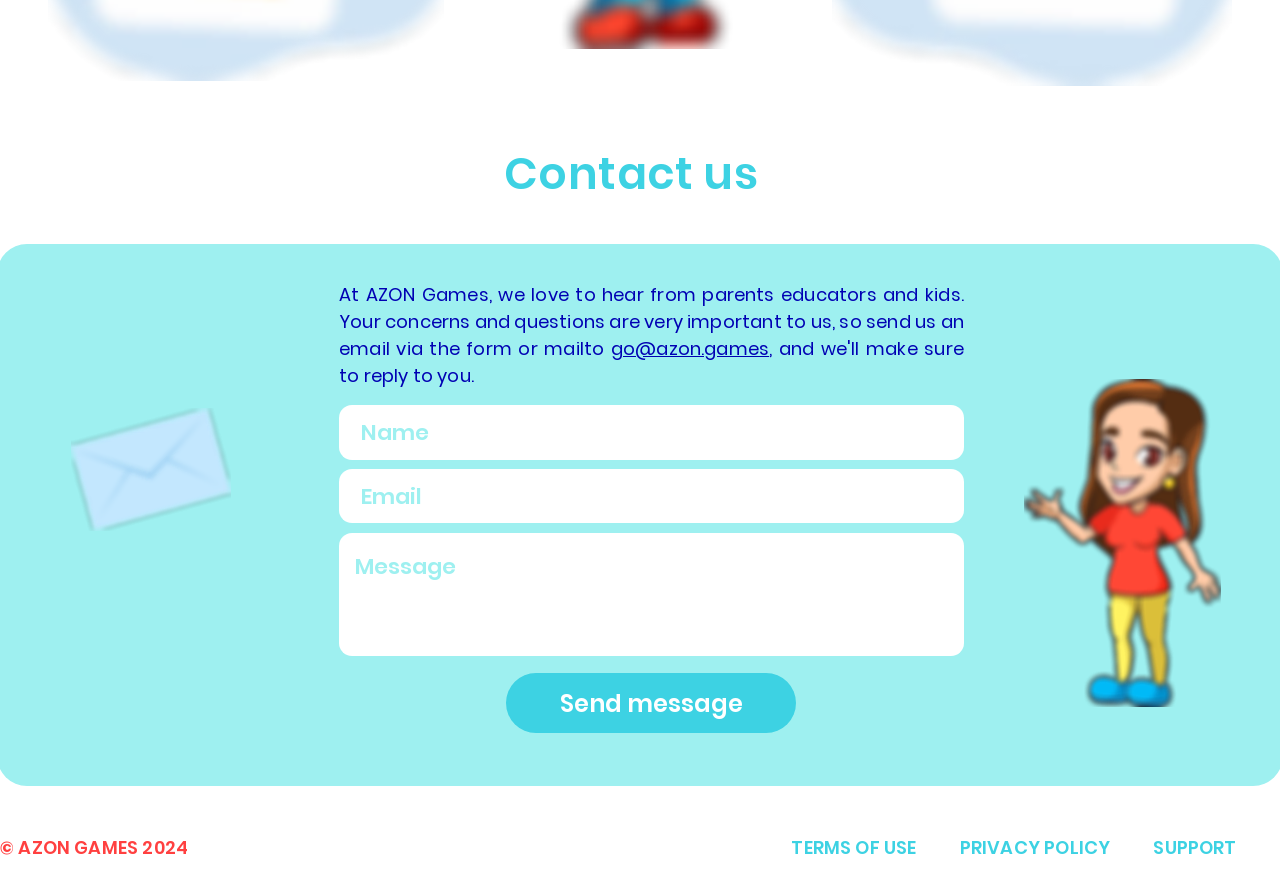Find the bounding box coordinates of the element you need to click on to perform this action: 'Enter your name in the 'Name' field'. The coordinates should be represented by four float values between 0 and 1, in the format [left, top, right, bottom].

[0.265, 0.459, 0.753, 0.522]